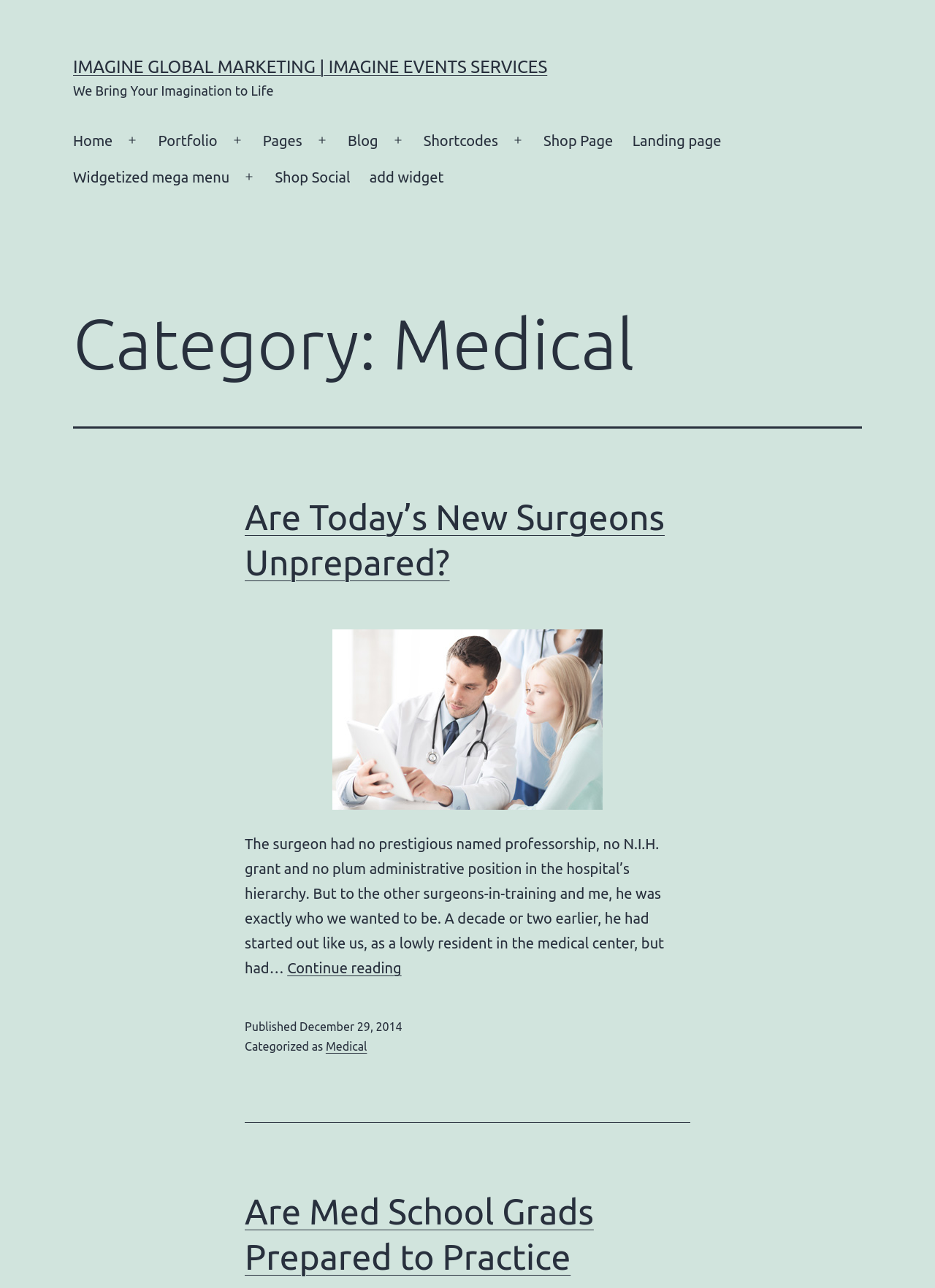Can you find the bounding box coordinates for the element that needs to be clicked to execute this instruction: "View the 'Medical' category"? The coordinates should be given as four float numbers between 0 and 1, i.e., [left, top, right, bottom].

[0.348, 0.807, 0.393, 0.817]